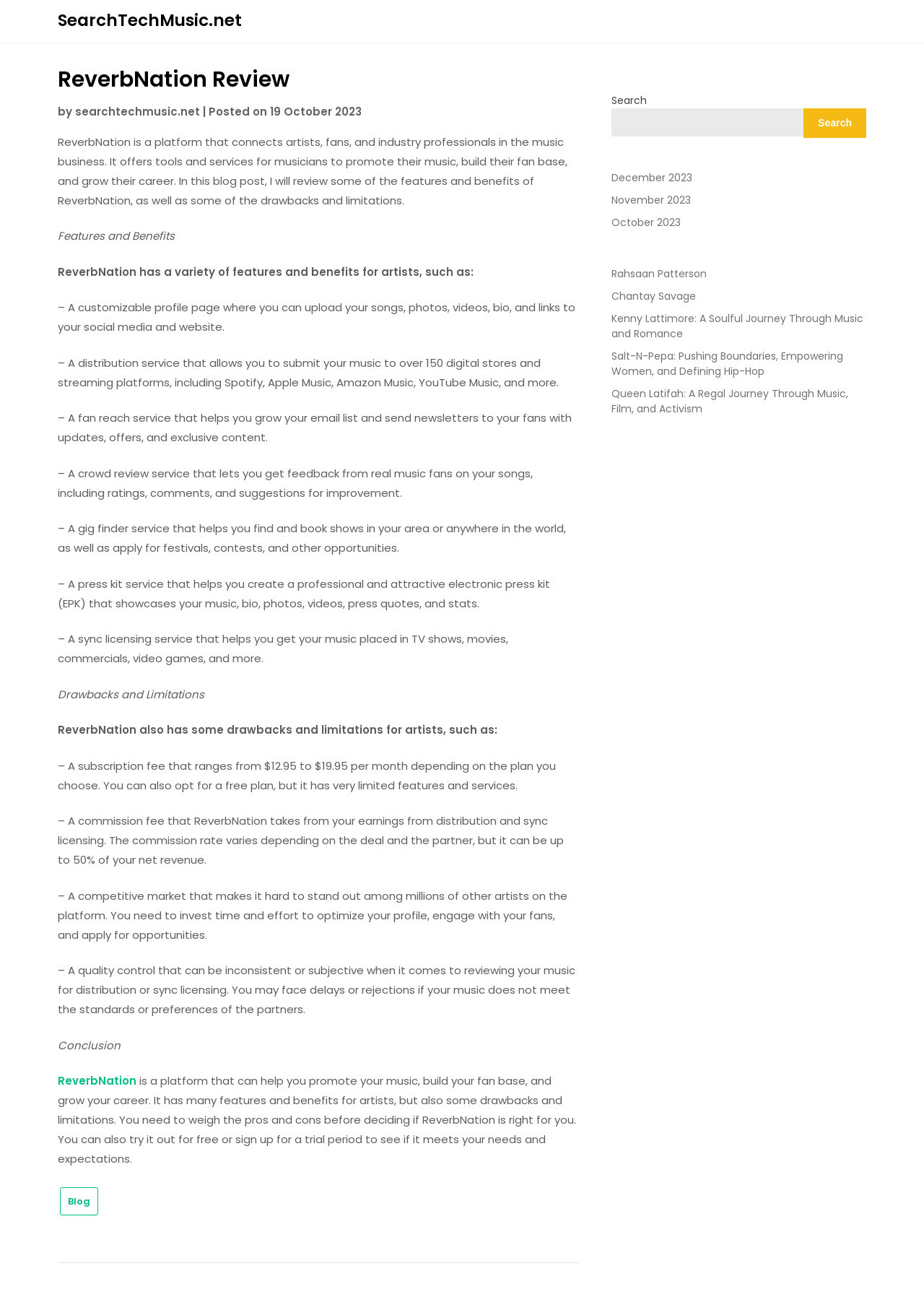Locate the bounding box for the described UI element: "19 October 2023". Ensure the coordinates are four float numbers between 0 and 1, formatted as [left, top, right, bottom].

[0.292, 0.08, 0.391, 0.092]